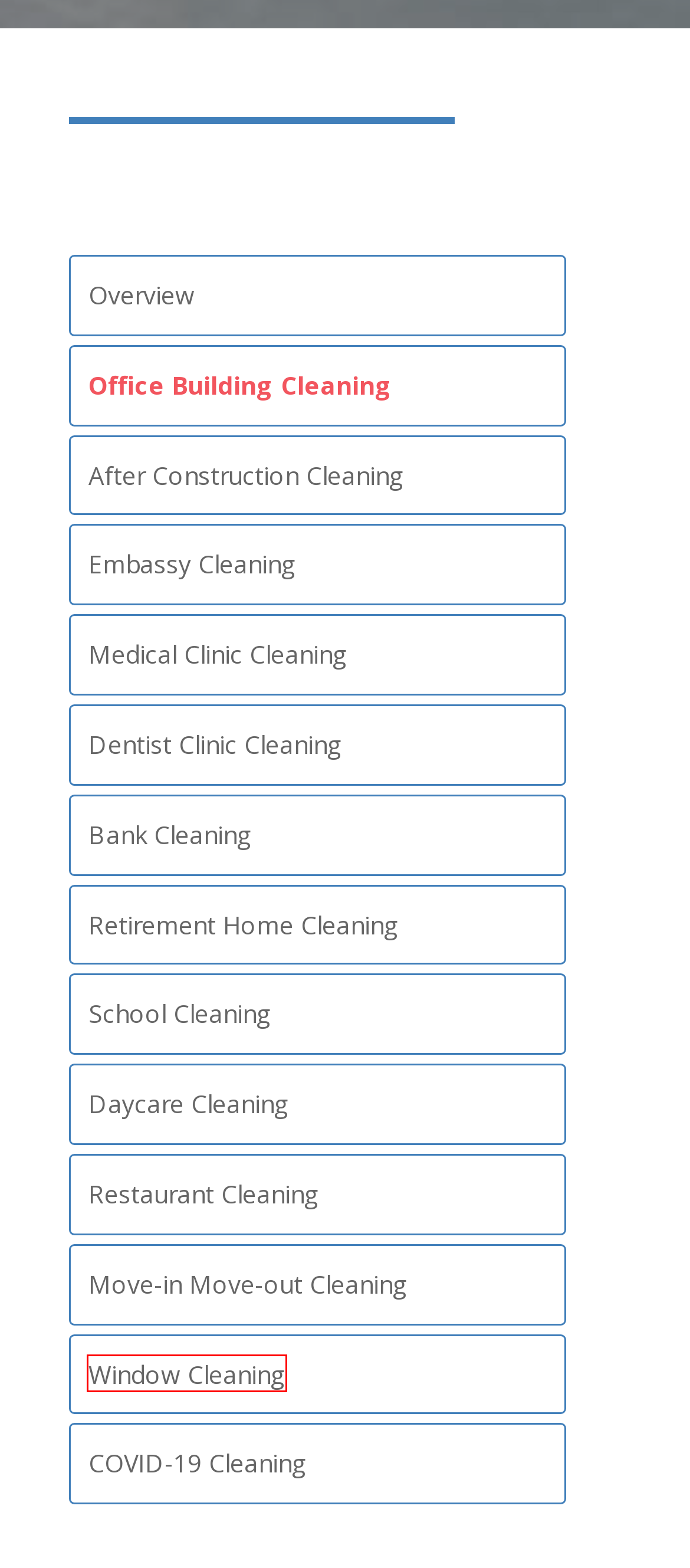Examine the screenshot of a webpage with a red bounding box around a specific UI element. Identify which webpage description best matches the new webpage that appears after clicking the element in the red bounding box. Here are the candidates:
A. COVID-19 Cleaning - Ottawa Cleaning Company
B. Window Cleaning - Ottawa Cleaning Company
C. Medical Clinic Cleaning - Ottawa Cleaning Company
D. Embassy Cleaning - Ottawa Cleaning Company
E. Move-in Move-out Cleaning - Ottawa Cleaning Company
F. Retirement Home Cleaning - Ottawa Cleaning Company
G. Bank Cleaning - Ottawa Cleaning Company
H. Daycare Cleaning - Ottawa Cleaning Company

B